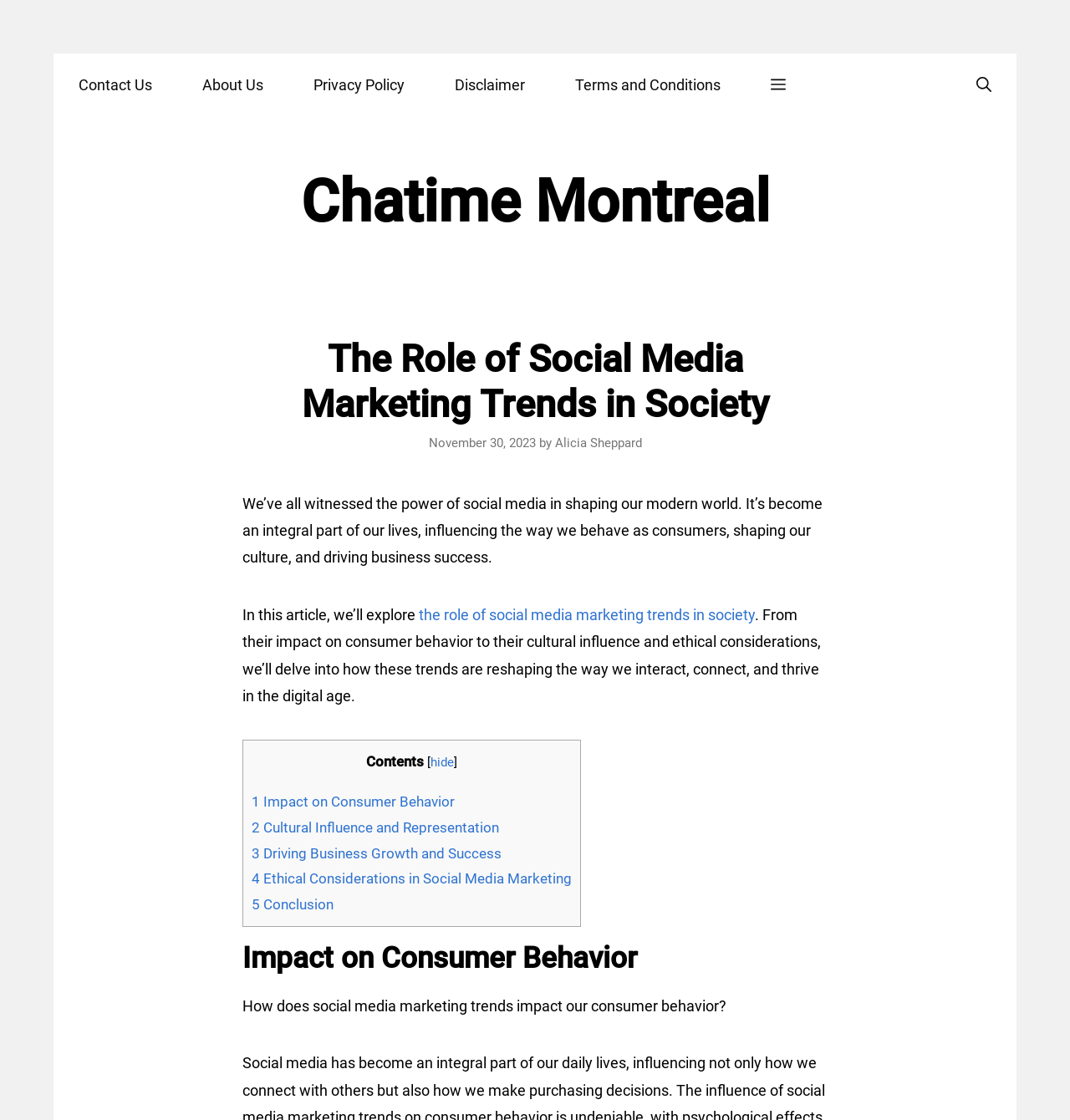How many sections are there in the article?
Provide an in-depth and detailed explanation in response to the question.

I found the number of sections by looking at the layout table in the article content, which contains links to 5 sections: 'Impact on Consumer Behavior', 'Cultural Influence and Representation', 'Driving Business Growth and Success', 'Ethical Considerations in Social Media Marketing', and 'Conclusion'.